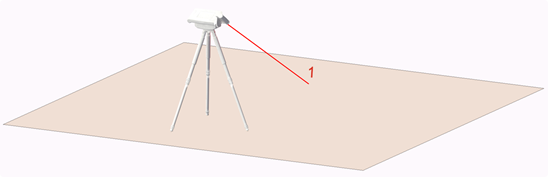Provide your answer to the question using just one word or phrase: What is the purpose of the red line?

Indicates focus point